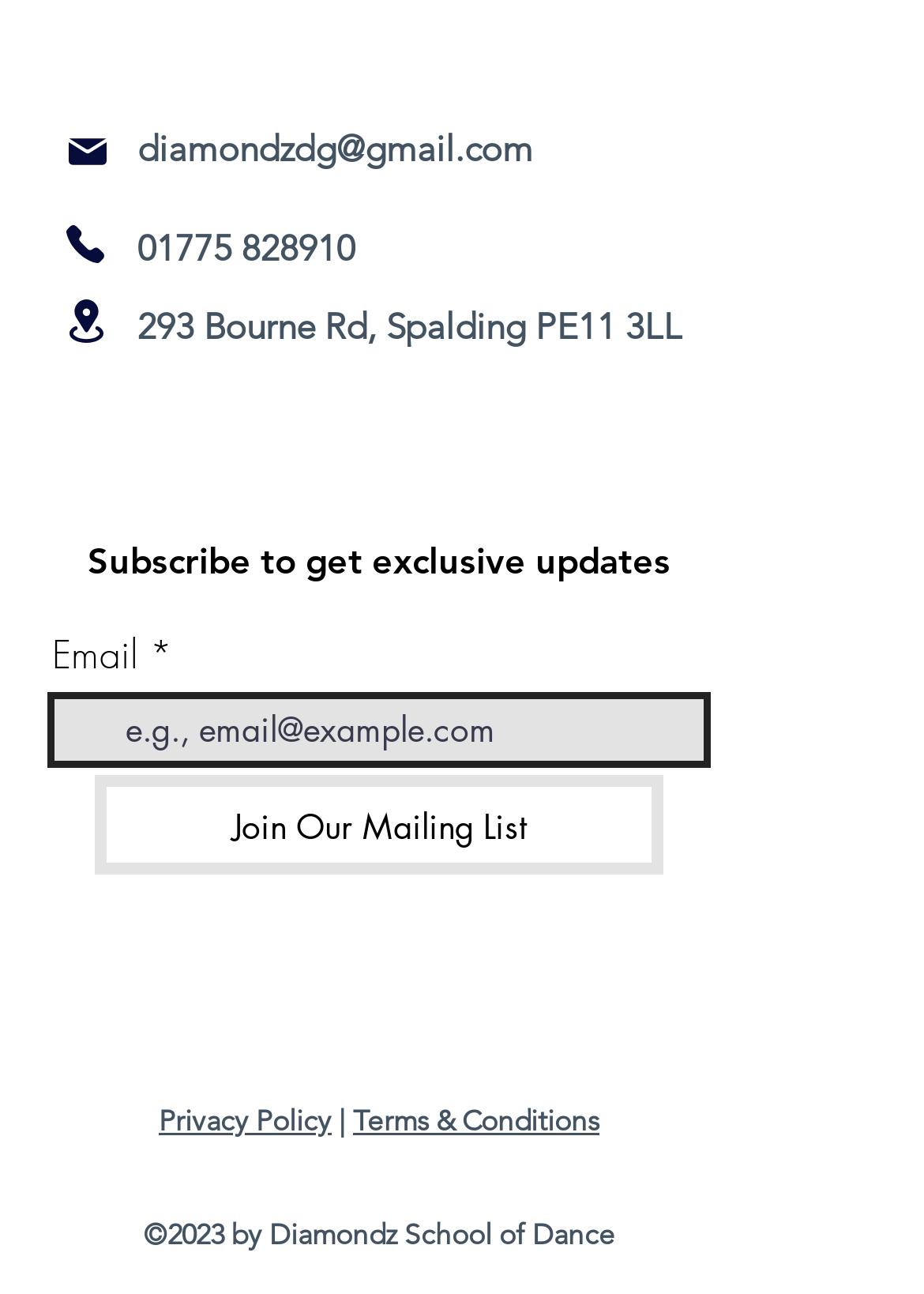Given the element description Terms & Conditions, predict the bounding box coordinates for the UI element in the webpage screenshot. The format should be (top-left x, top-left y, bottom-right x, bottom-right y), and the values should be between 0 and 1.

[0.382, 0.851, 0.649, 0.879]